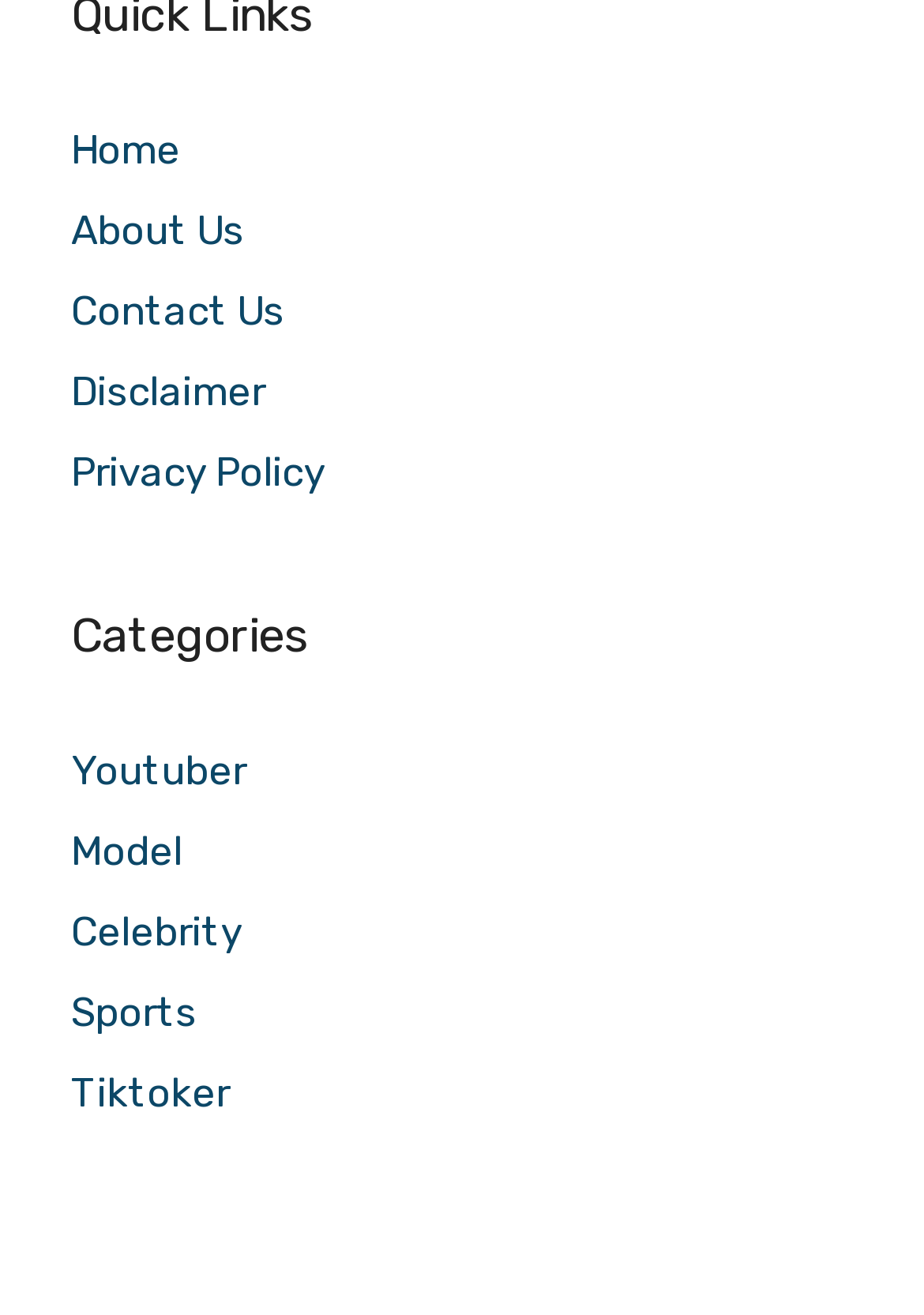Please identify the bounding box coordinates of the area that needs to be clicked to fulfill the following instruction: "read disclaimer."

[0.077, 0.279, 0.287, 0.315]